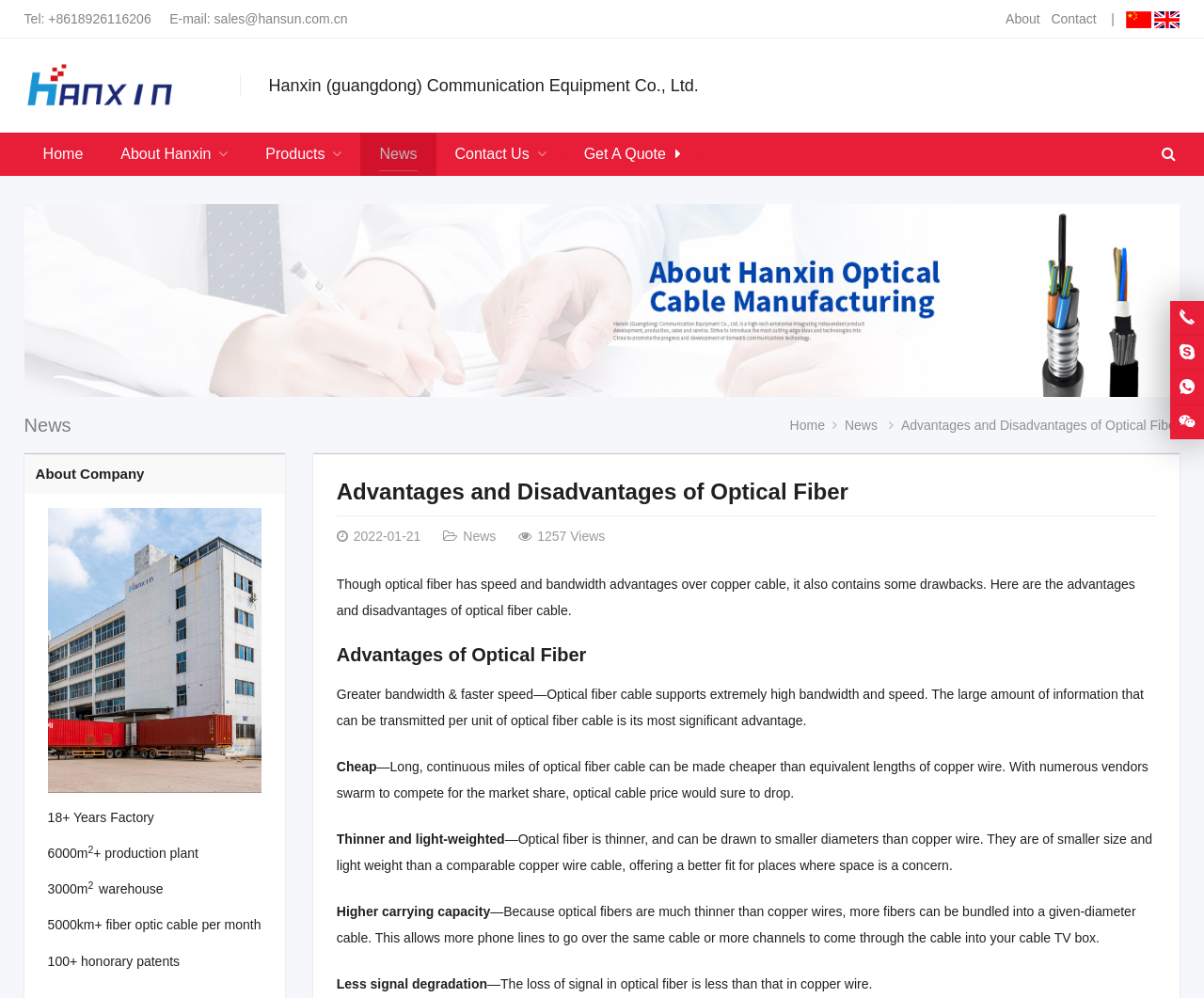How many years of experience does the company have?
Examine the webpage screenshot and provide an in-depth answer to the question.

The company's experience can be found in the 'About Company' section, where it says '18+ Years Factory'.